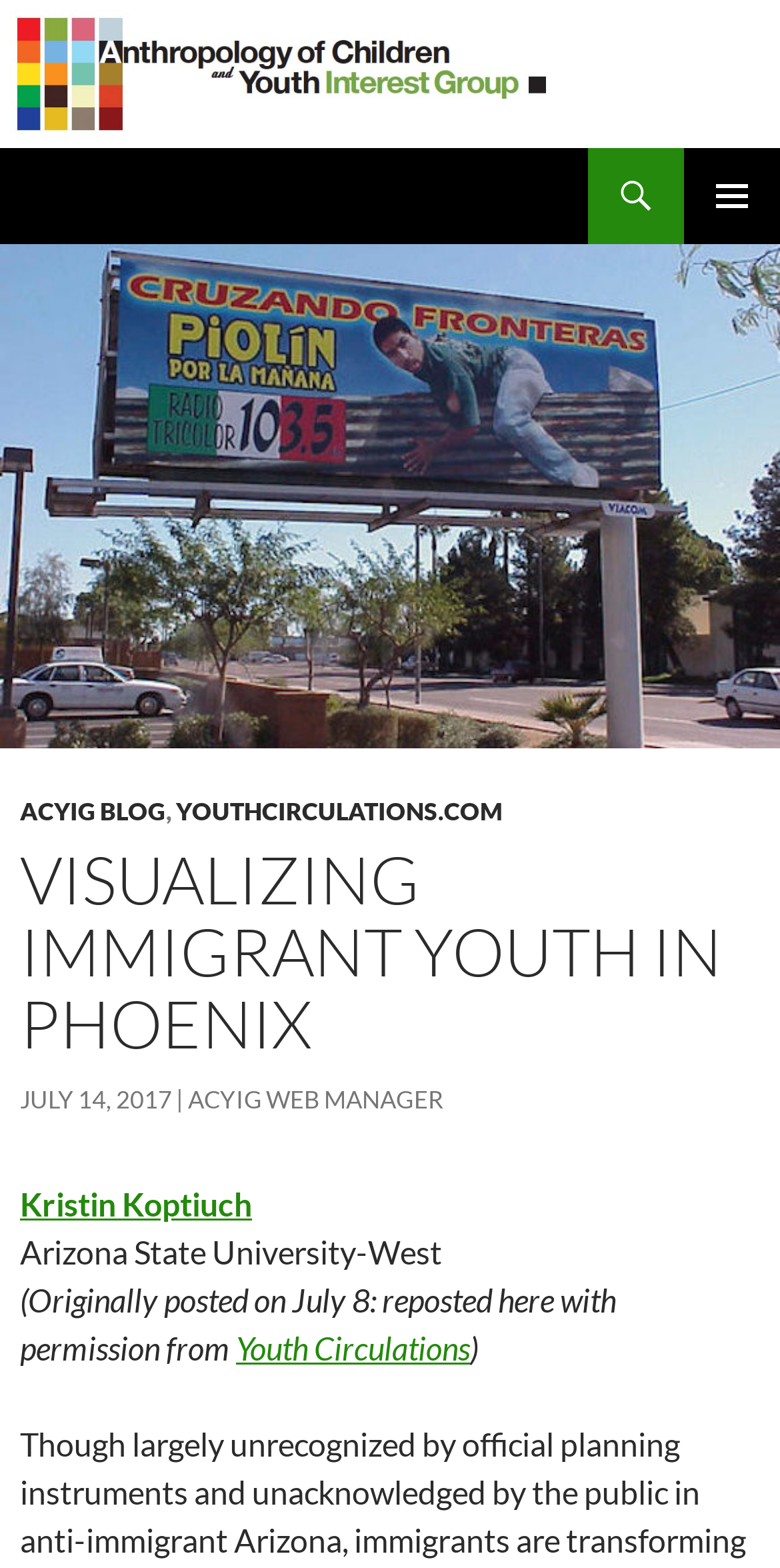Give a one-word or short phrase answer to the question: 
What is the name of the interest group?

Anthropology of Children and Youth Interest Group